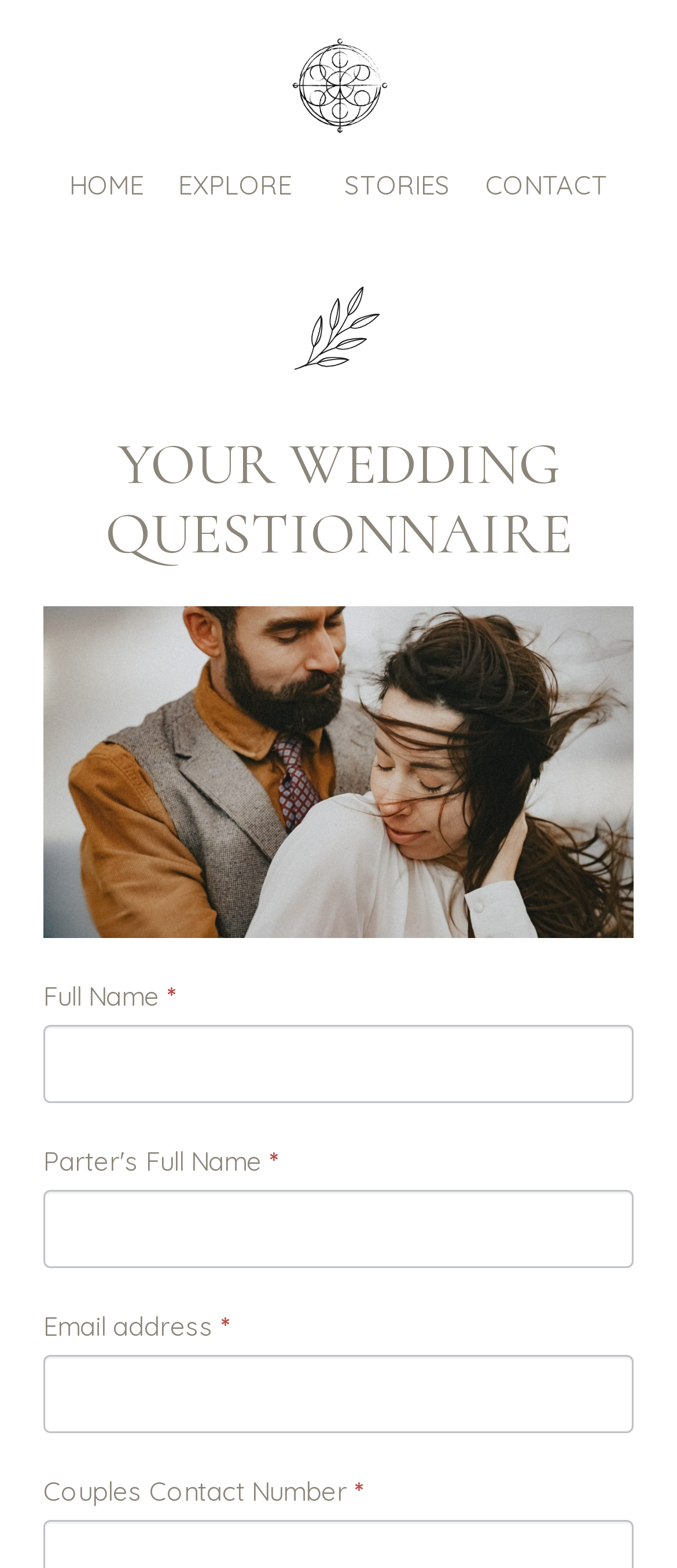Respond to the question below with a concise word or phrase:
What is the purpose of the 'If you are human, leave this field blank.' field?

To prevent spam